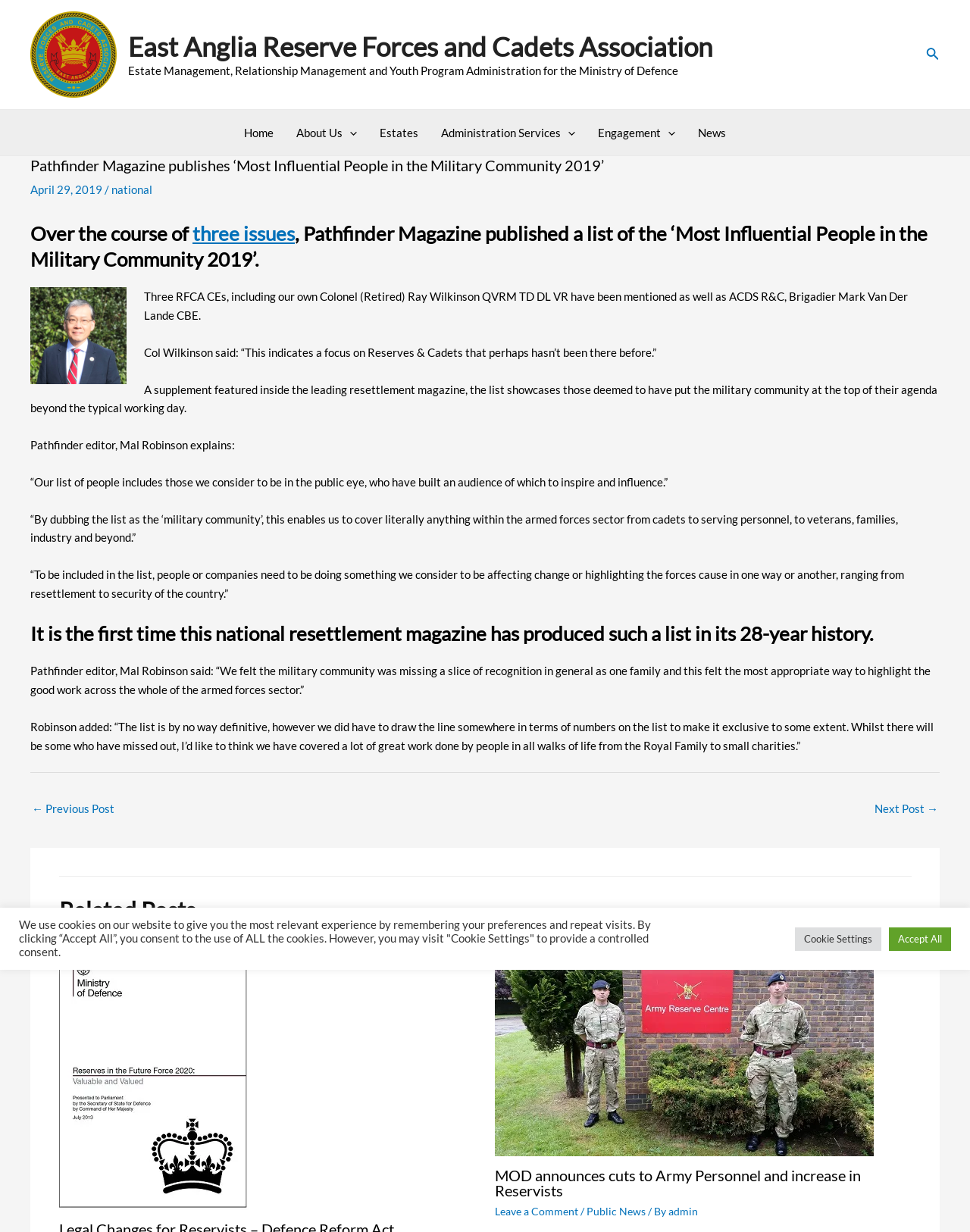Locate the bounding box coordinates of the region to be clicked to comply with the following instruction: "View posts tagged with national poetry month". The coordinates must be four float numbers between 0 and 1, in the form [left, top, right, bottom].

None